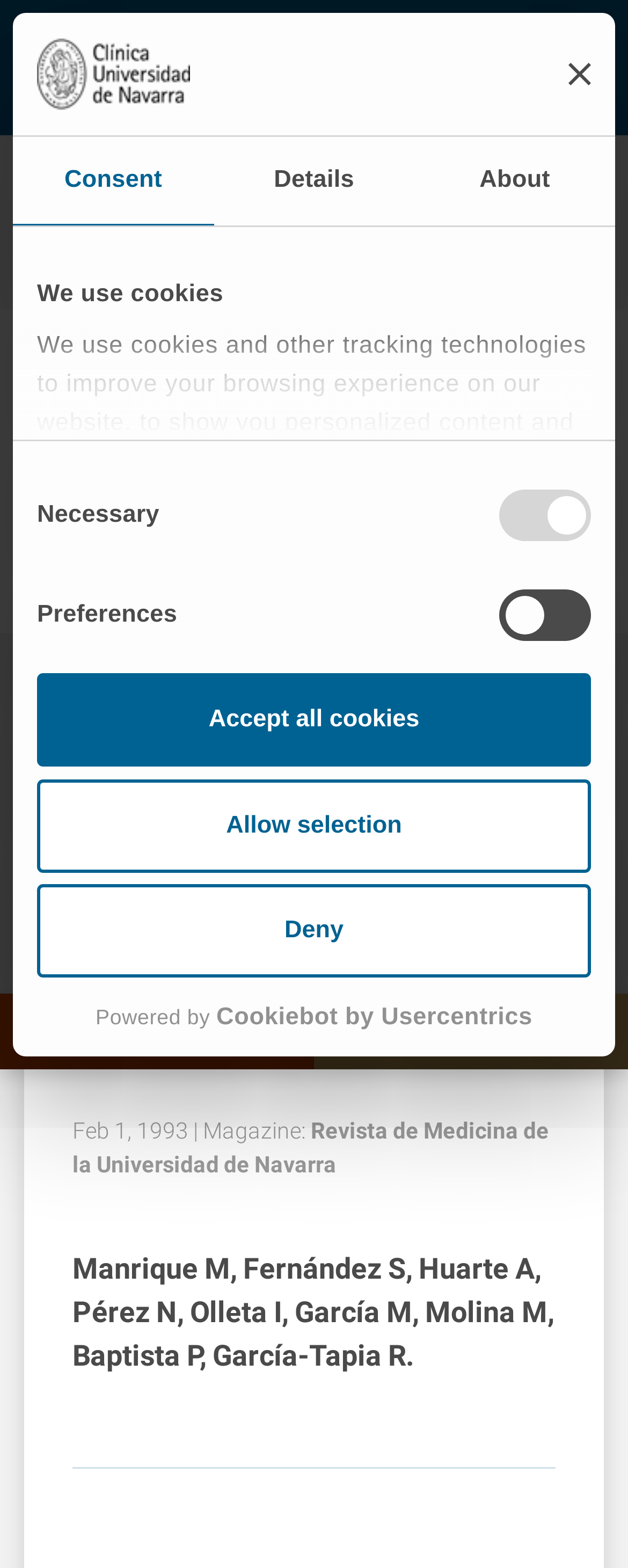Please locate the bounding box coordinates of the element's region that needs to be clicked to follow the instruction: "Go to the patient area". The bounding box coordinates should be provided as four float numbers between 0 and 1, i.e., [left, top, right, bottom].

[0.5, 0.634, 1.0, 0.682]